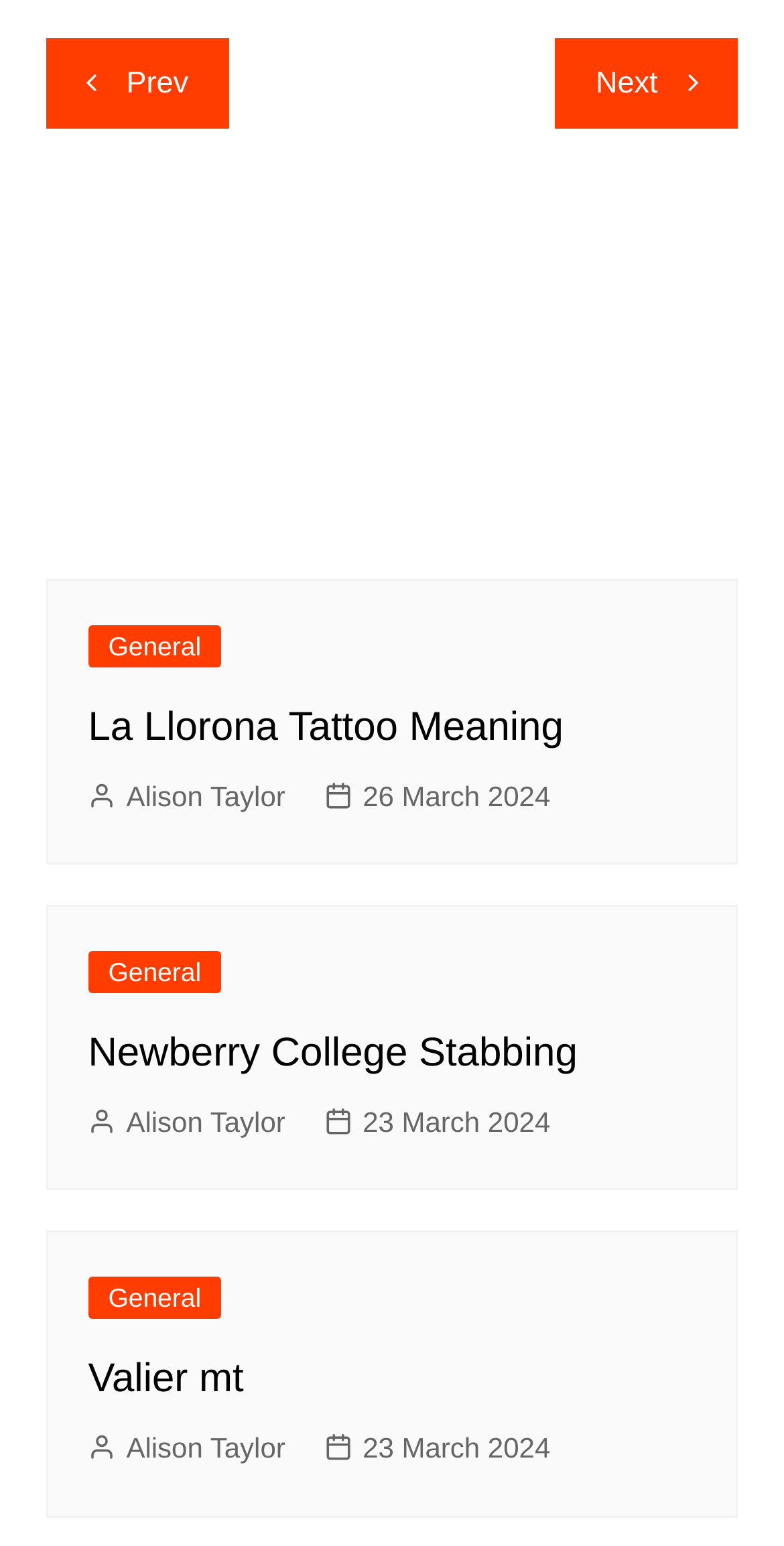Locate the bounding box coordinates of the clickable area needed to fulfill the instruction: "View the 'La Llorona Tattoo Meaning' image".

[0.058, 0.123, 0.942, 0.375]